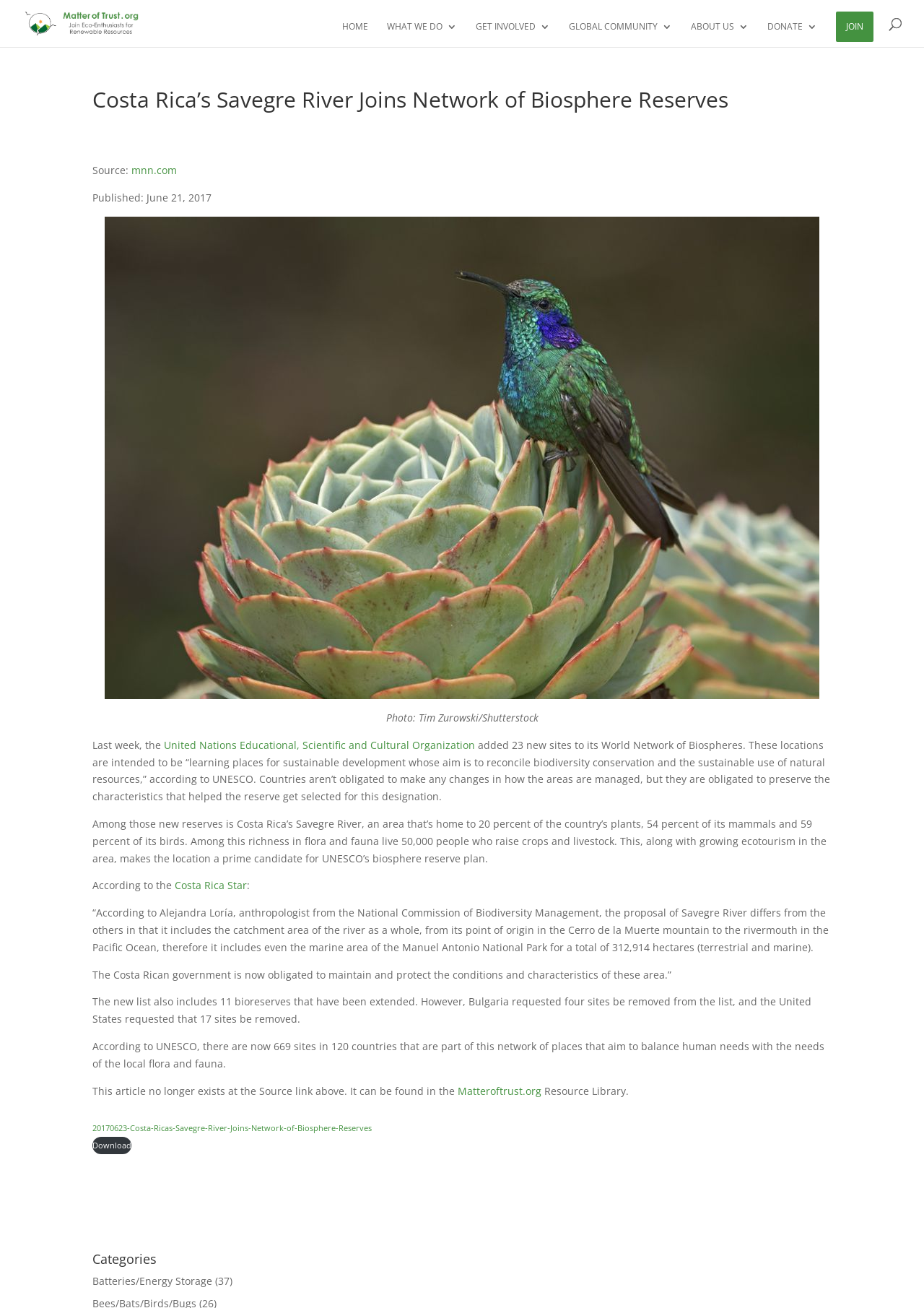Determine the bounding box coordinates of the clickable region to carry out the instruction: "Read the article about Costa Rica’s Savegre River".

[0.1, 0.068, 0.9, 0.93]